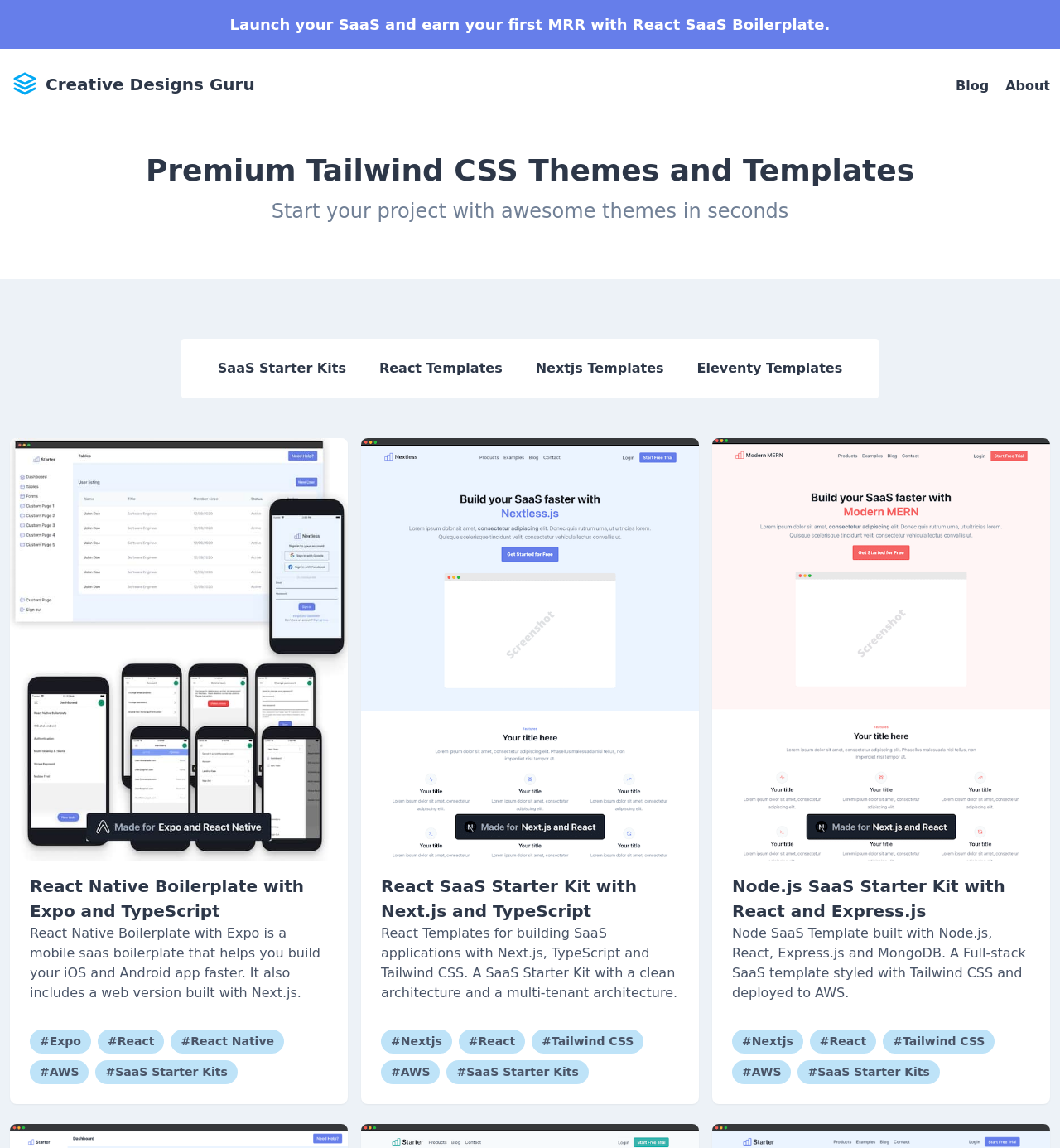What is the theme of the templates on the webpage?
Using the image, answer in one word or phrase.

SaaS